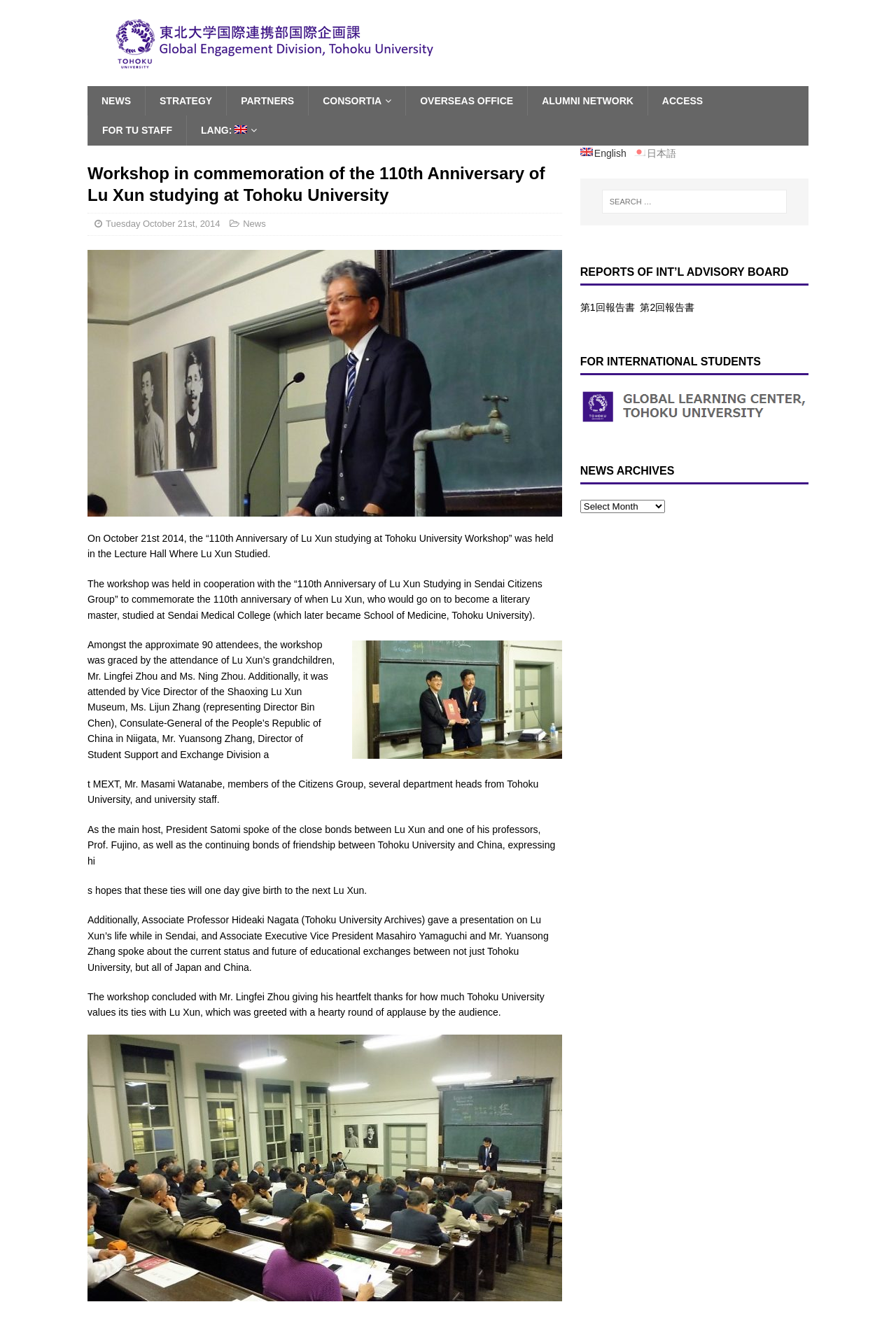Create a detailed summary of the webpage's content and design.

This webpage is about a workshop commemorating the 110th anniversary of Lu Xun studying at Tohoku University. At the top, there is a logo of Tohoku University International Exchange Division, accompanied by a link to the division's webpage. Below the logo, there are several links to different sections of the website, including NEWS, STRATEGY, PARTNERS, and more.

The main content of the webpage is an article about the workshop, which is divided into several sections. The title of the workshop is prominently displayed at the top, followed by a link to the date of the event, October 21st, 2014, and a link to the News section. Below the title, there is a figure, likely an image related to the workshop.

The article then describes the workshop, which was held in cooperation with the "110th Anniversary of Lu Xun Studying in Sendai Citizens Group" to commemorate the 110th anniversary of Lu Xun's studies at Sendai Medical College. The workshop was attended by approximately 90 people, including Lu Xun's grandchildren, representatives from the Shaoxing Lu Xun Museum, and university staff. The article goes on to describe the speeches and presentations given during the workshop, including one by President Satomi and another by Associate Professor Hideaki Nagata.

To the right of the main content, there is a complementary section with links to switch the language to English or Japanese, as well as a search box. Below the search box, there are several headings, including REPORTS OF INT'L ADVISORY BOARD, FOR INTERNATIONAL STUDENTS, and NEWS ARCHIVES, each with links to related content.

Overall, the webpage is dedicated to providing information about the workshop and its significance, as well as offering links to related resources and sections of the website.